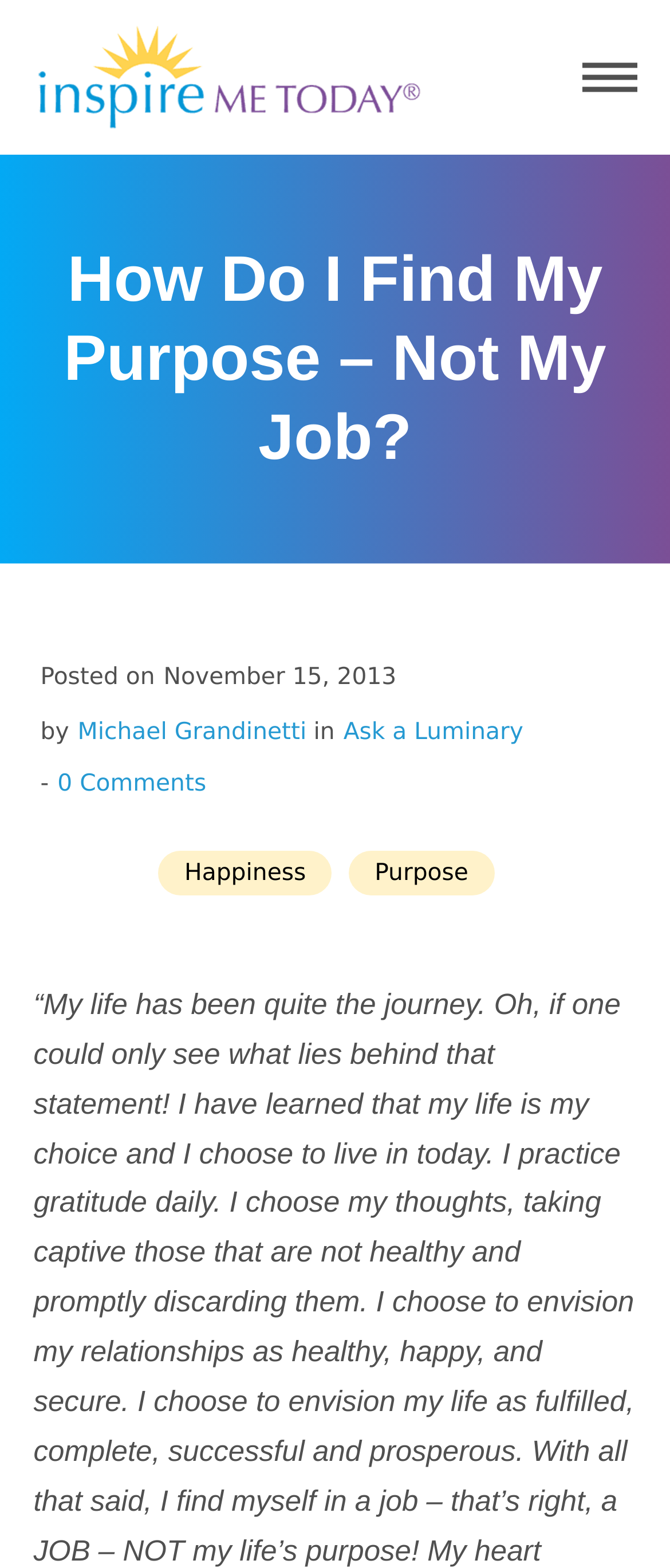Create a detailed summary of the webpage's content and design.

The webpage is titled "How Do I Find My Purpose - Not My Job? | Inspire Me Today®" and features a prominent header with the same title. At the top-left corner, there is a logo image with the text "Inspire Me Today" and a link to the same. On the top-right corner, there is a button to toggle the mobile menu.

Below the header, there is a section with a heading that reads "How Do I Find My Purpose – Not My Job?" followed by a timestamp indicating the publication date, "November 15, 2013". The author's name, "Michael Grandinetti", is mentioned alongside a link to "Ask a Luminary". There is also a link to "0 Comments" indicating the number of comments on the article.

Further down, there are two columns of links, with the left column featuring a link to "Happiness" and the right column featuring a link to "Purpose". These links are likely related to the article's content, which appears to be a personal reflection on finding one's purpose in life, as hinted by the meta description.